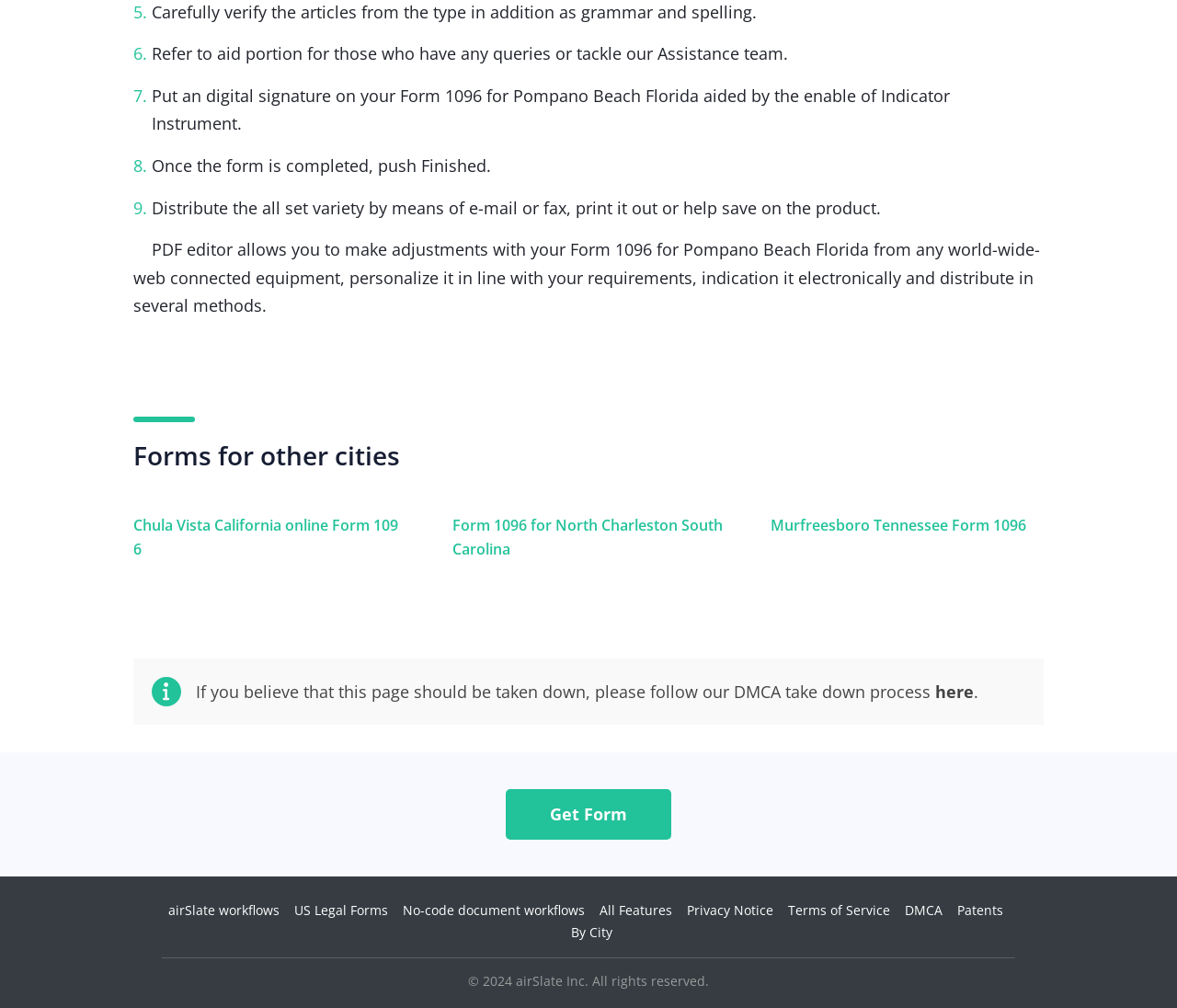Please identify the bounding box coordinates of where to click in order to follow the instruction: "Learn about airSlate workflows".

[0.143, 0.894, 0.238, 0.912]